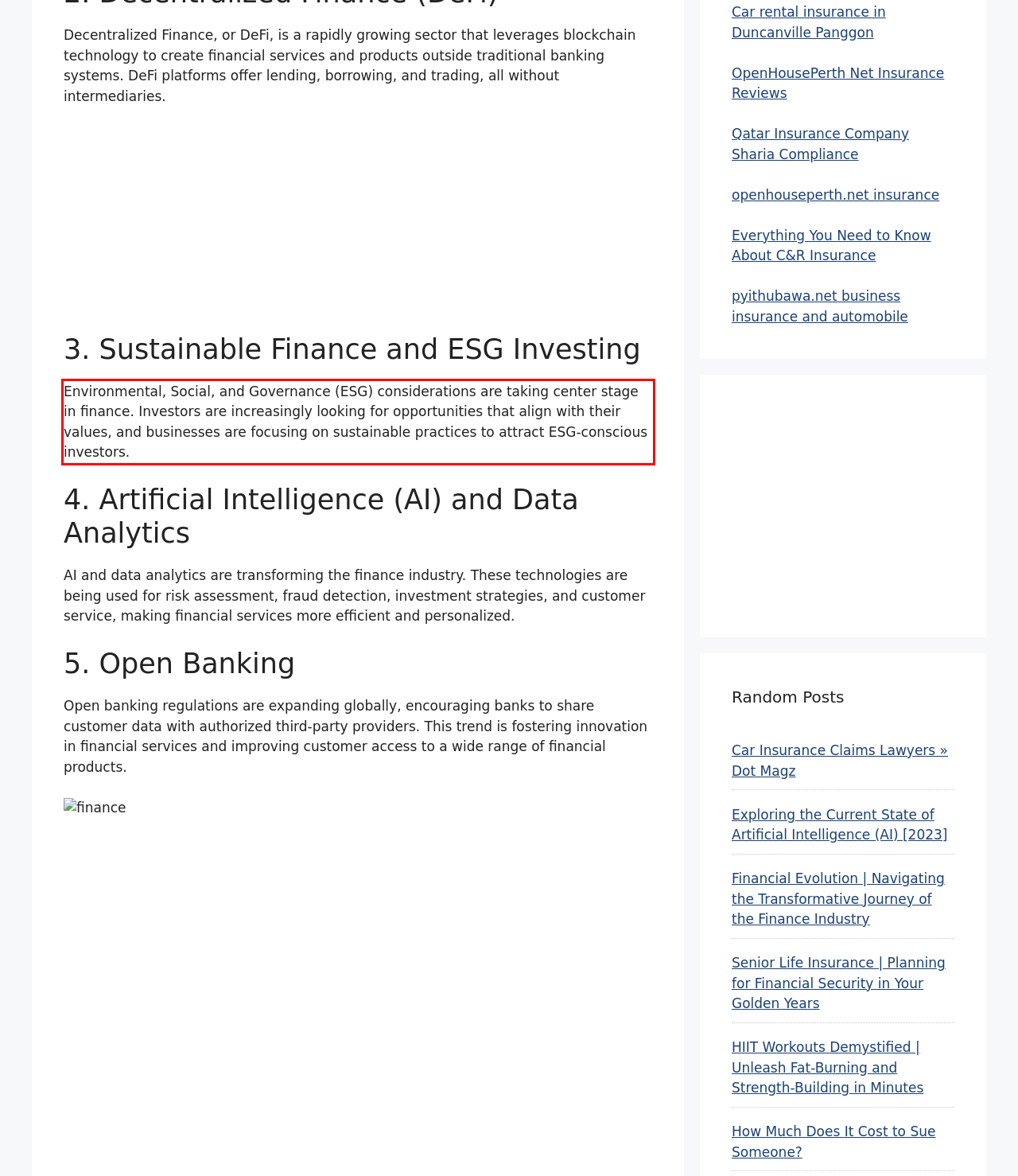You are given a screenshot showing a webpage with a red bounding box. Perform OCR to capture the text within the red bounding box.

Environmental, Social, and Governance (ESG) considerations are taking center stage in finance. Investors are increasingly looking for opportunities that align with their values, and businesses are focusing on sustainable practices to attract ESG-conscious investors.